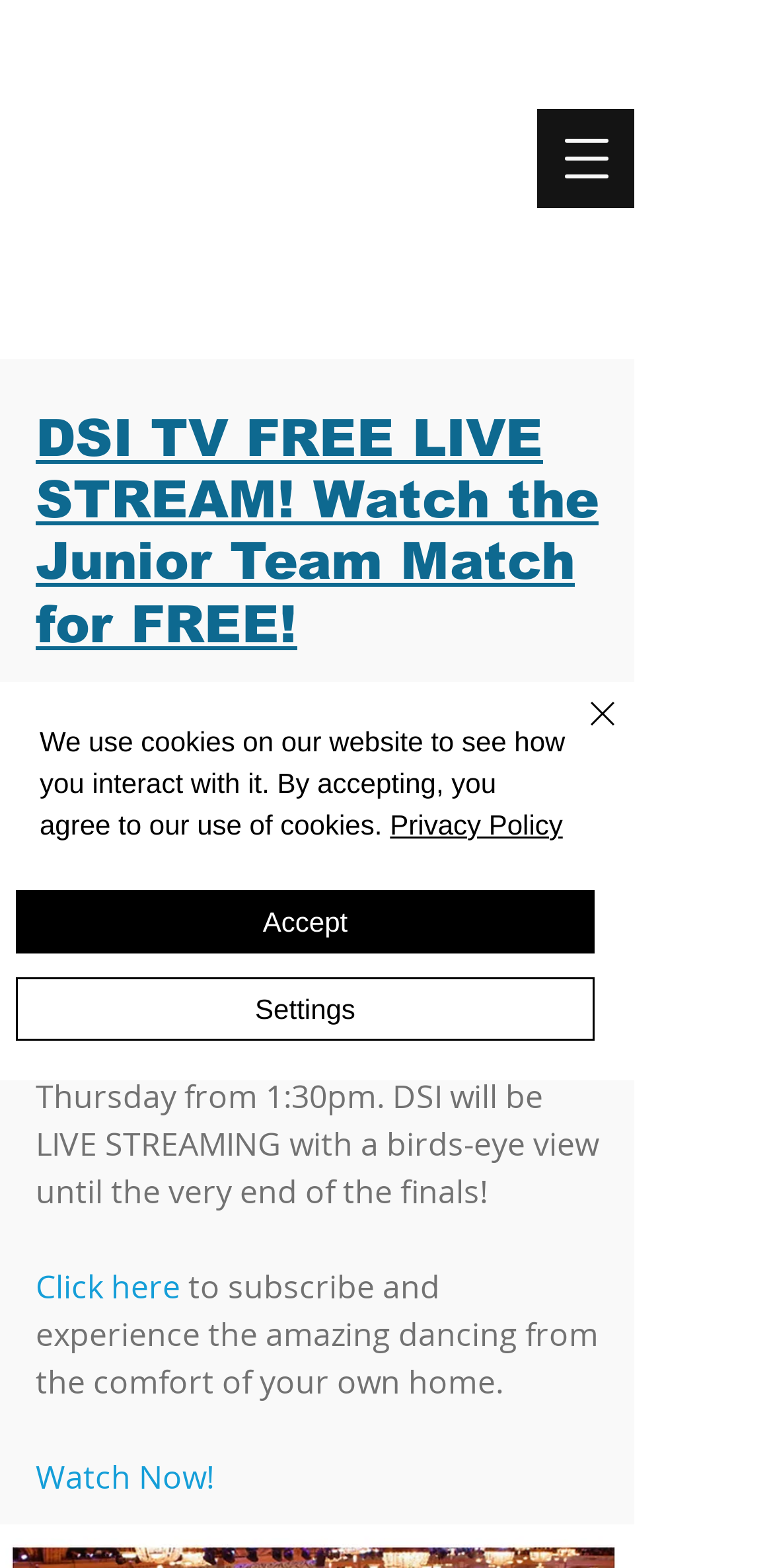Observe the image and answer the following question in detail: How can users watch the Junior Team Match?

The webpage provides a 'Watch Now!' link that allows users to watch the Junior Team Match live on DSI TV. Additionally, users can also subscribe to DSI TV to experience the event from the comfort of their own home.